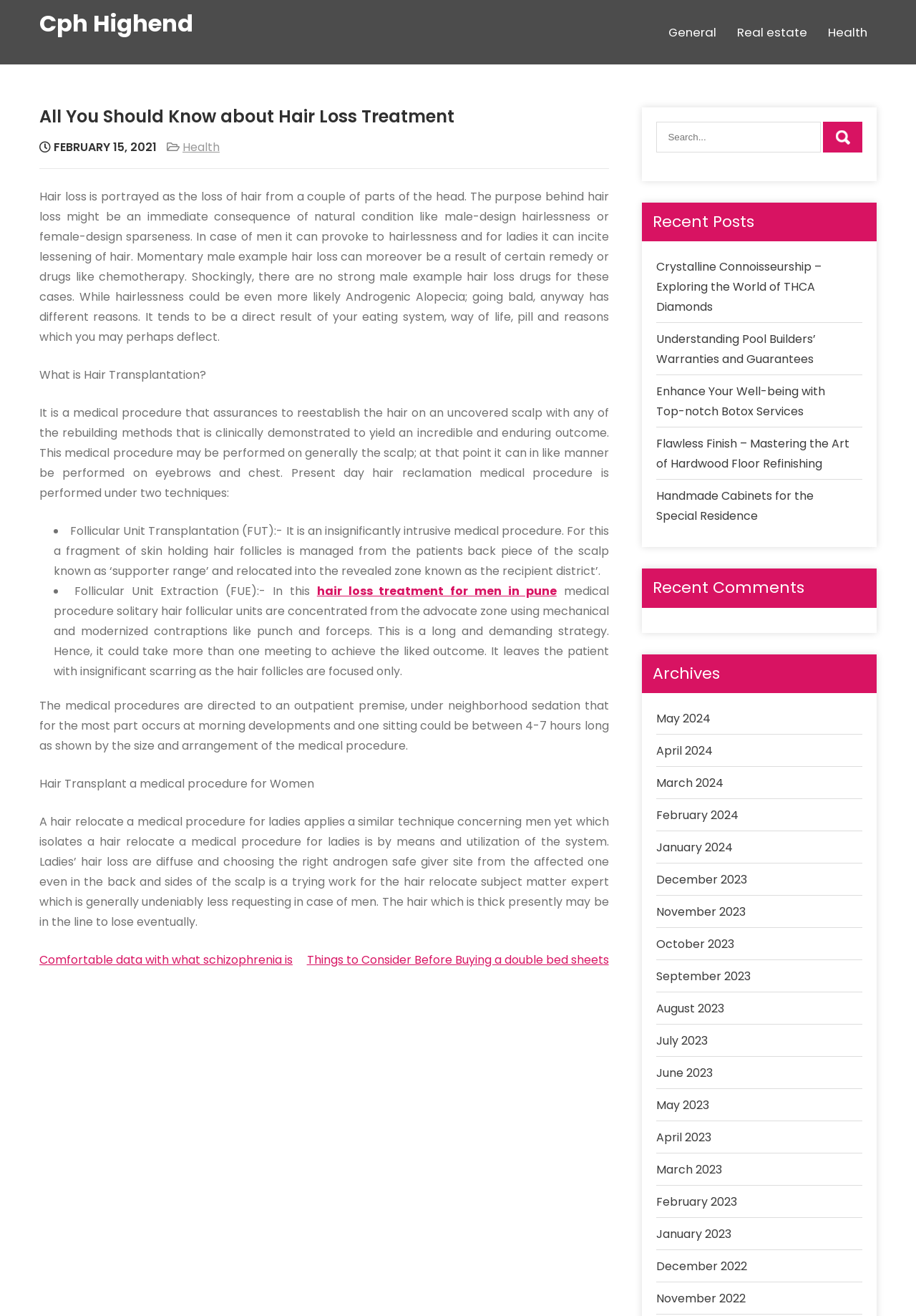Locate the UI element that matches the description April 2024 in the webpage screenshot. Return the bounding box coordinates in the format (top-left x, top-left y, bottom-right x, bottom-right y), with values ranging from 0 to 1.

[0.717, 0.564, 0.778, 0.577]